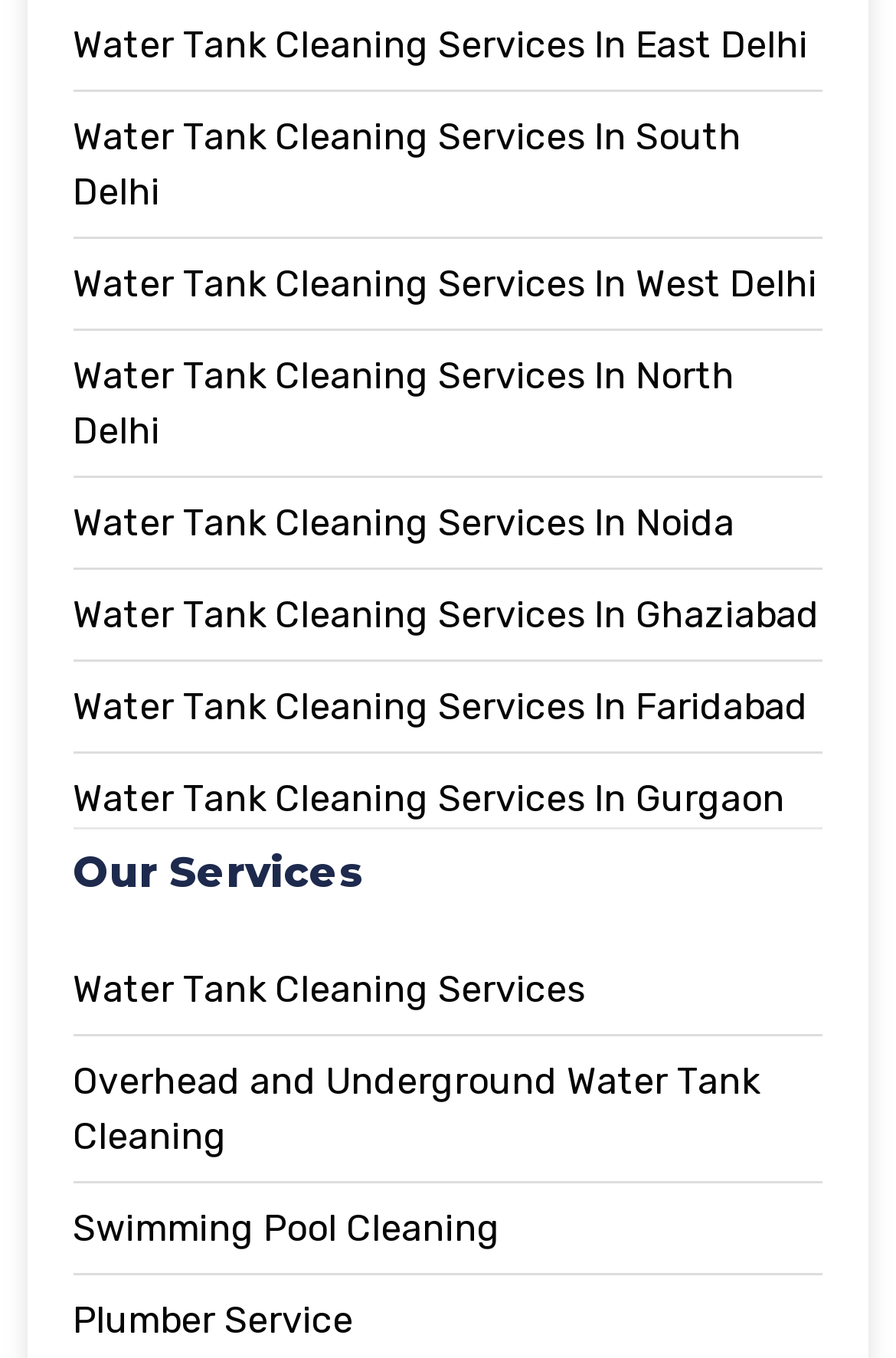Bounding box coordinates are specified in the format (top-left x, top-left y, bottom-right x, bottom-right y). All values are floating point numbers bounded between 0 and 1. Please provide the bounding box coordinate of the region this sentence describes: Plumber Service

[0.081, 0.953, 0.919, 0.993]